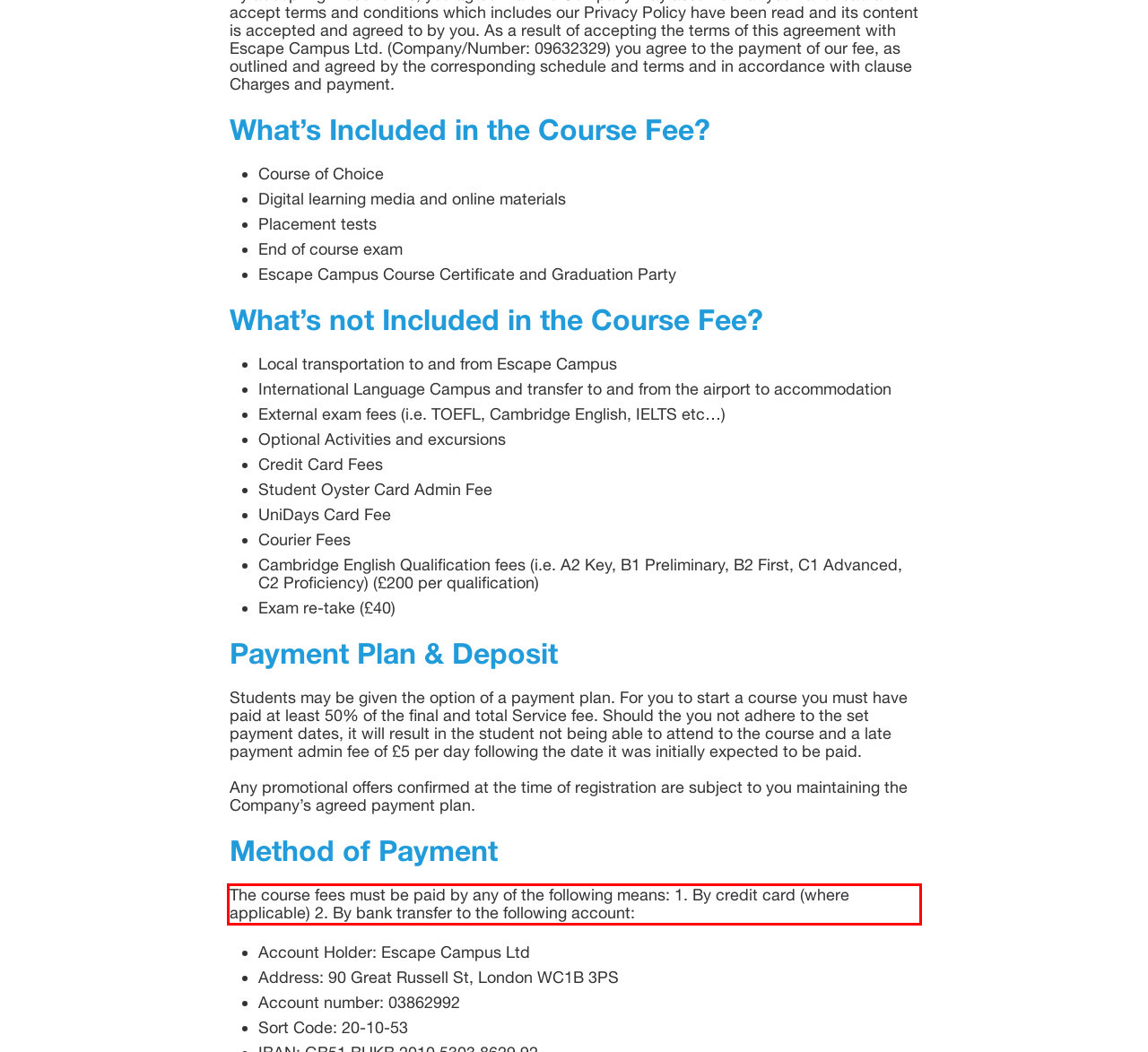From the given screenshot of a webpage, identify the red bounding box and extract the text content within it.

The course fees must be paid by any of the following means: 1. By credit card (where applicable) 2. By bank transfer to the following account: